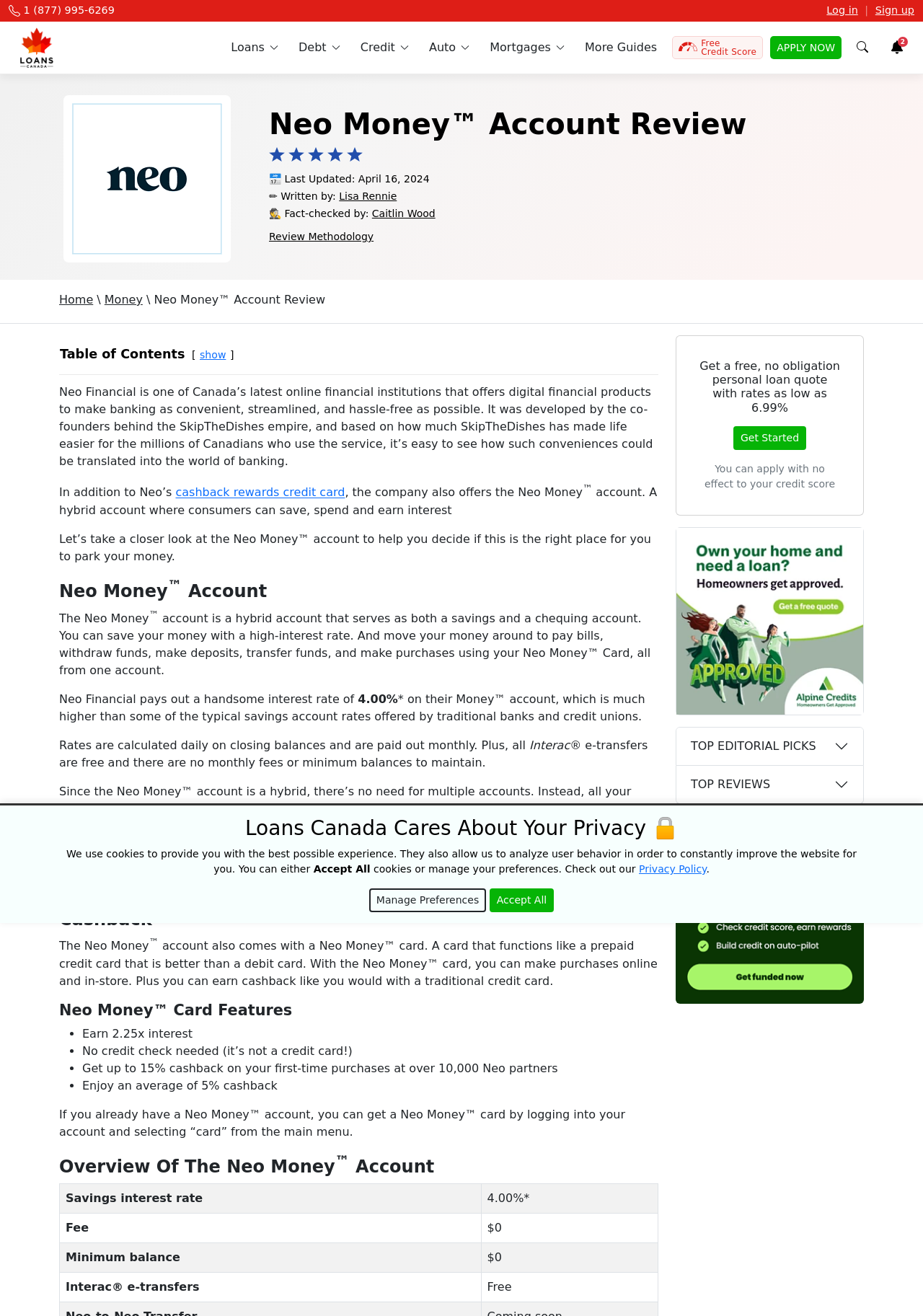What is the name of the financial institution reviewed on this webpage?
Answer the question in as much detail as possible.

I determined the answer by reading the heading 'Neo Money™ Account Review' and the text 'Neo Financial is one of Canada’s latest online financial institutions...' which indicates that the webpage is reviewing Neo Financial.